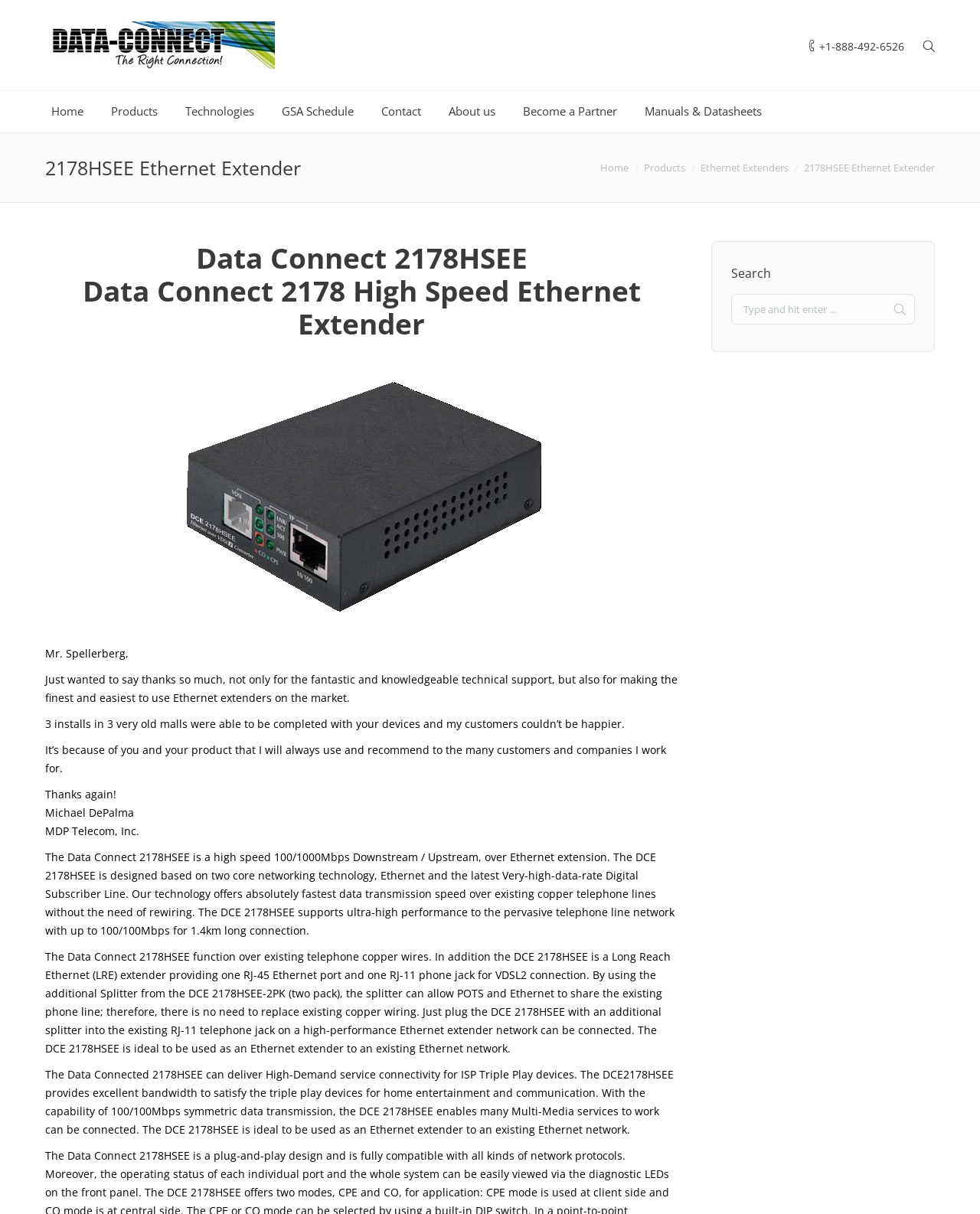Please locate the bounding box coordinates of the region I need to click to follow this instruction: "Search for something".

[0.746, 0.242, 0.934, 0.267]